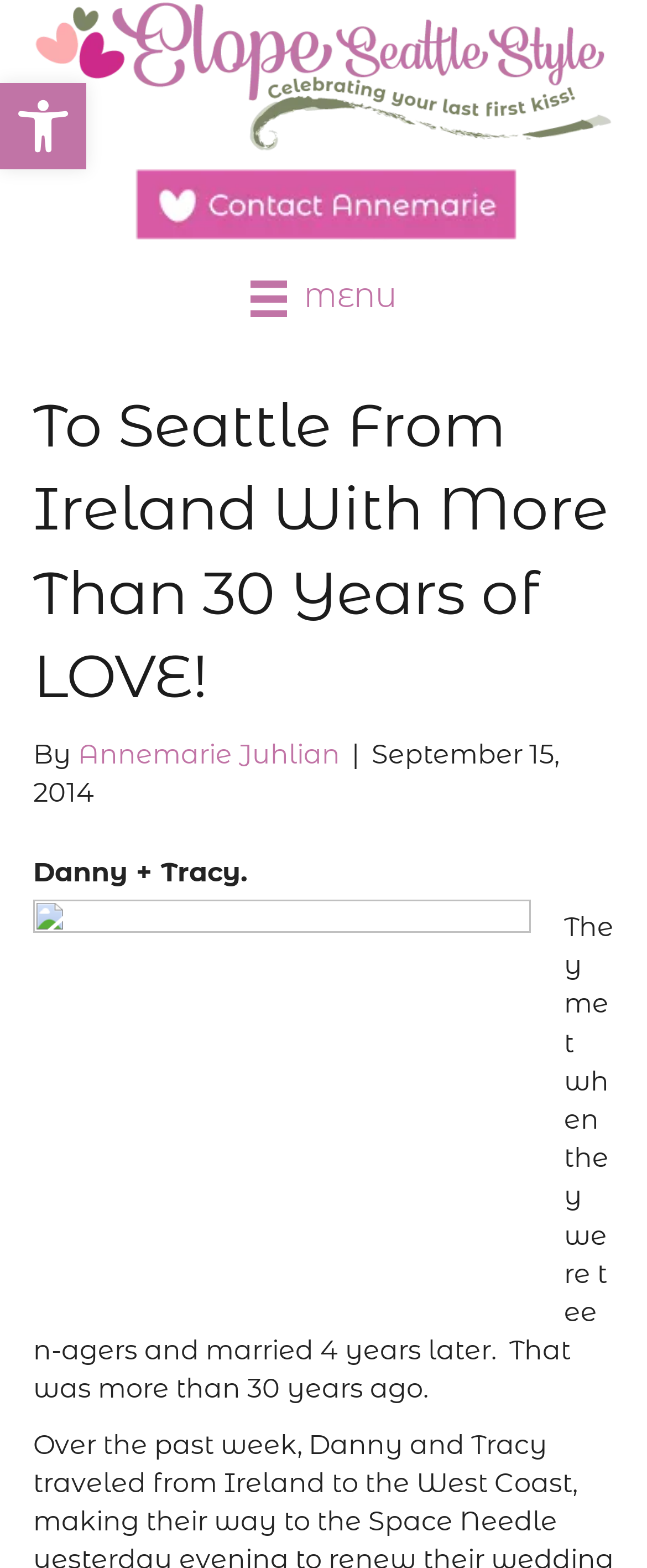Determine the main heading of the webpage and generate its text.

To Seattle From Ireland With More Than 30 Years of LOVE!